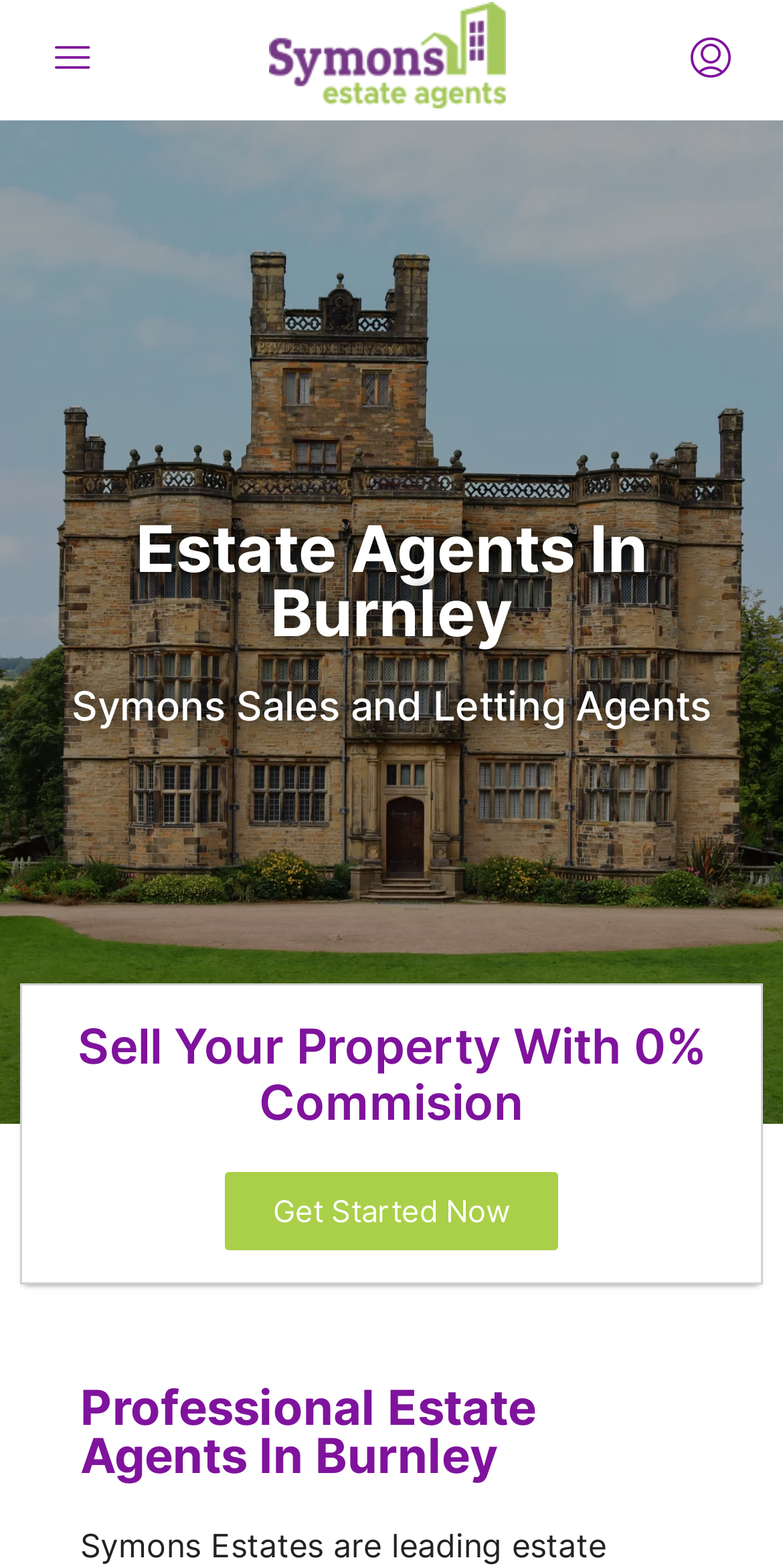Bounding box coordinates are given in the format (top-left x, top-left y, bottom-right x, bottom-right y). All values should be floating point numbers between 0 and 1. Provide the bounding box coordinate for the UI element described as: alt="Mobile logo"

[0.344, 0.023, 0.646, 0.049]